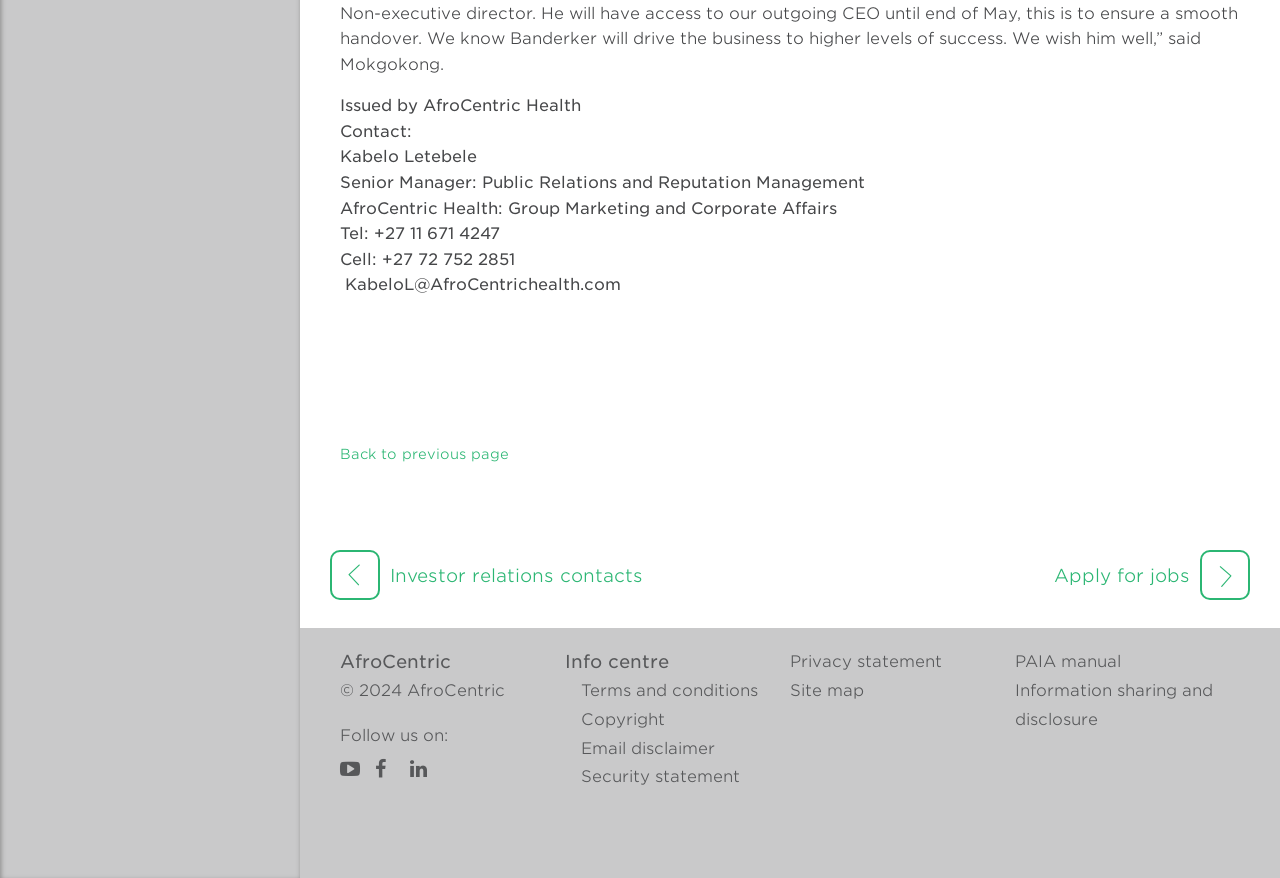Kindly determine the bounding box coordinates of the area that needs to be clicked to fulfill this instruction: "Click back to previous page".

[0.266, 0.508, 0.398, 0.526]